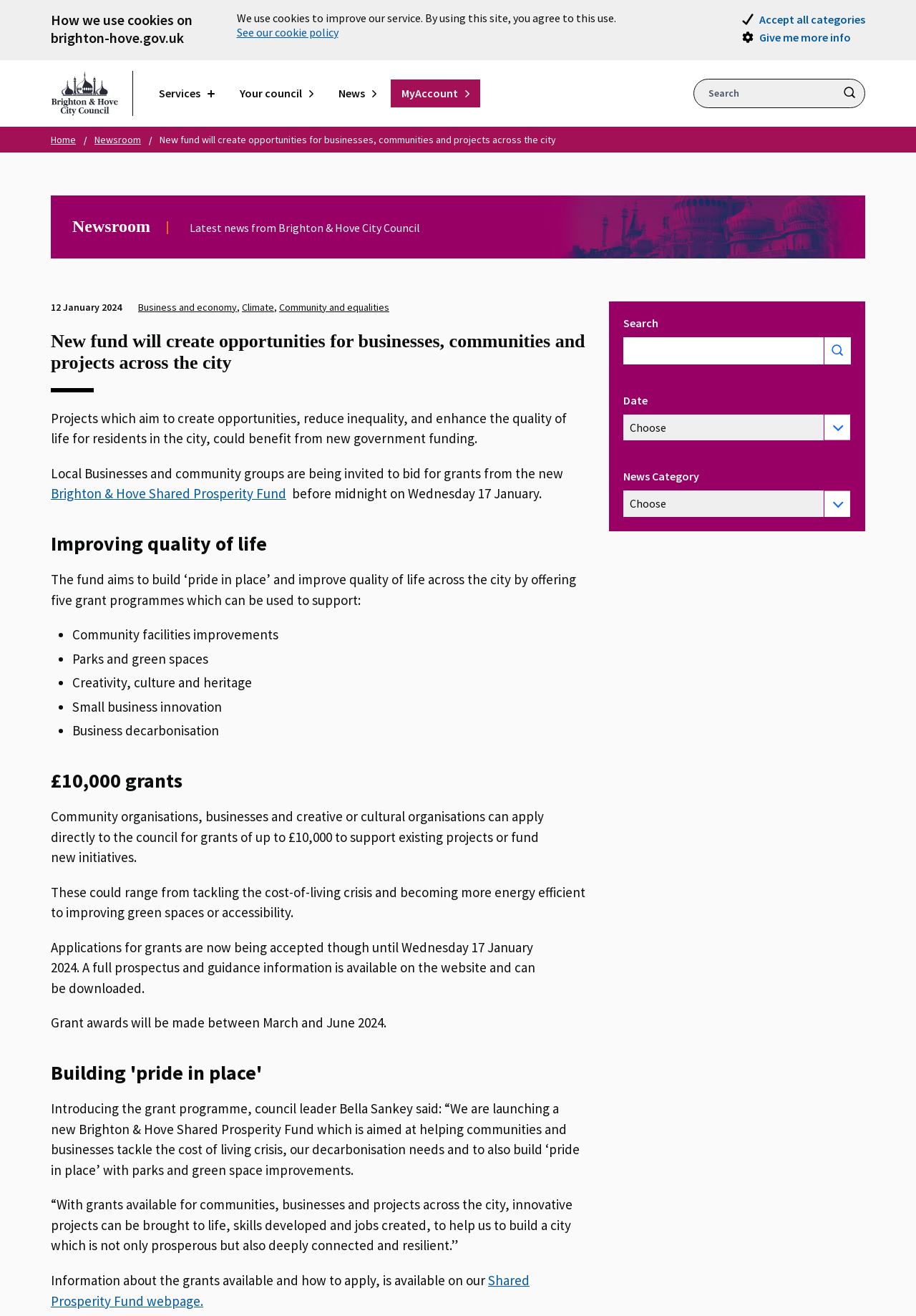What is the purpose of the Brighton & Hove Shared Prosperity Fund?
Provide a thorough and detailed answer to the question.

I found the answer by reading the text content of the webpage, specifically the section that introduces the grant programme. The text mentions that the fund aims to build 'pride in place' and improve quality of life across the city by offering five grant programmes.